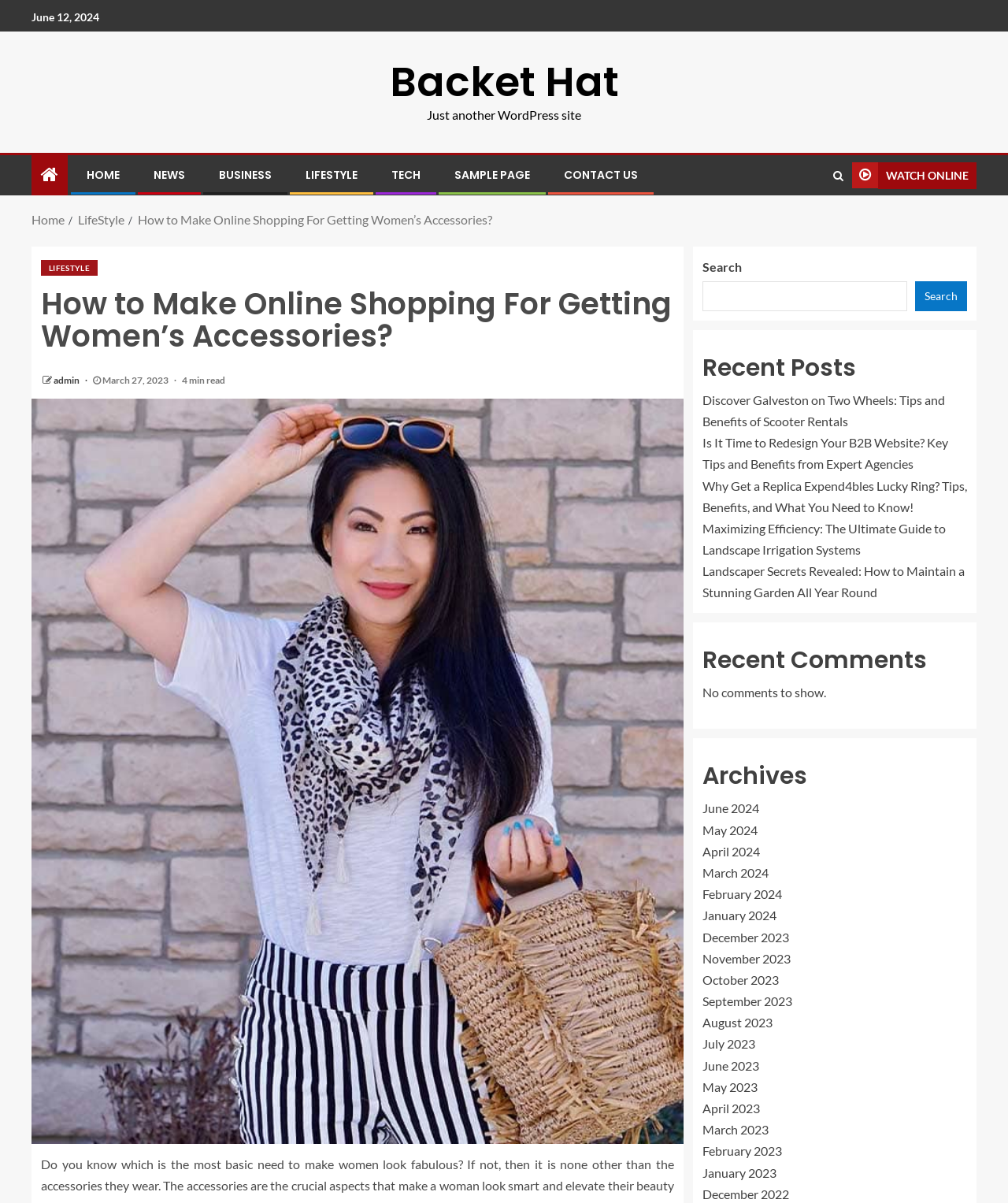Please specify the bounding box coordinates of the clickable region necessary for completing the following instruction: "Learn more about BRANDS". The coordinates must consist of four float numbers between 0 and 1, i.e., [left, top, right, bottom].

None